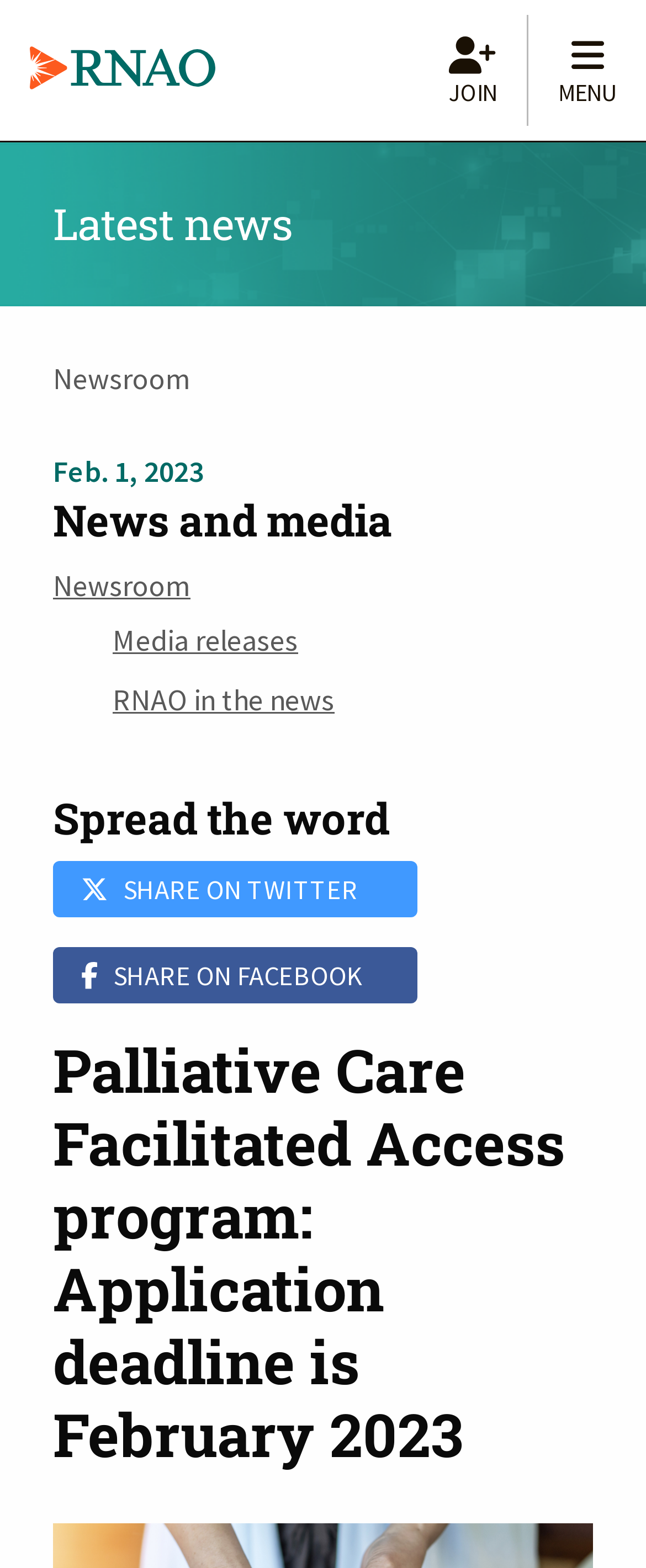What is the name of the organization?
Analyze the screenshot and provide a detailed answer to the question.

The name of the organization can be inferred from the link 'RNAO.ca' at the top of the webpage, which is likely the organization's website.